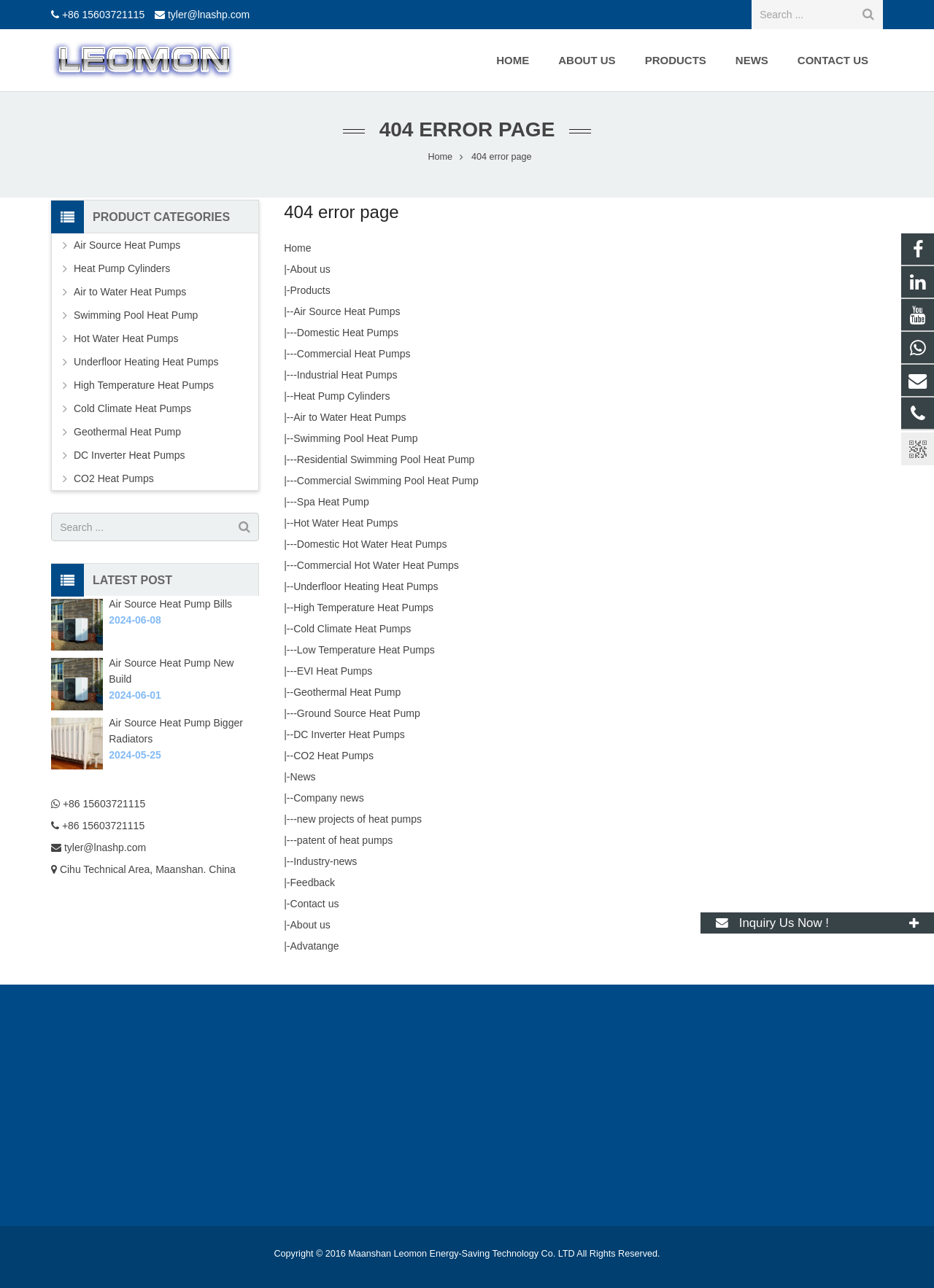How to contact the company?
Respond to the question with a well-detailed and thorough answer.

I found two contact methods at the top right corner of the webpage: a phone number '+86 15603721115' and an email address 'tyler@lnashp.com'.